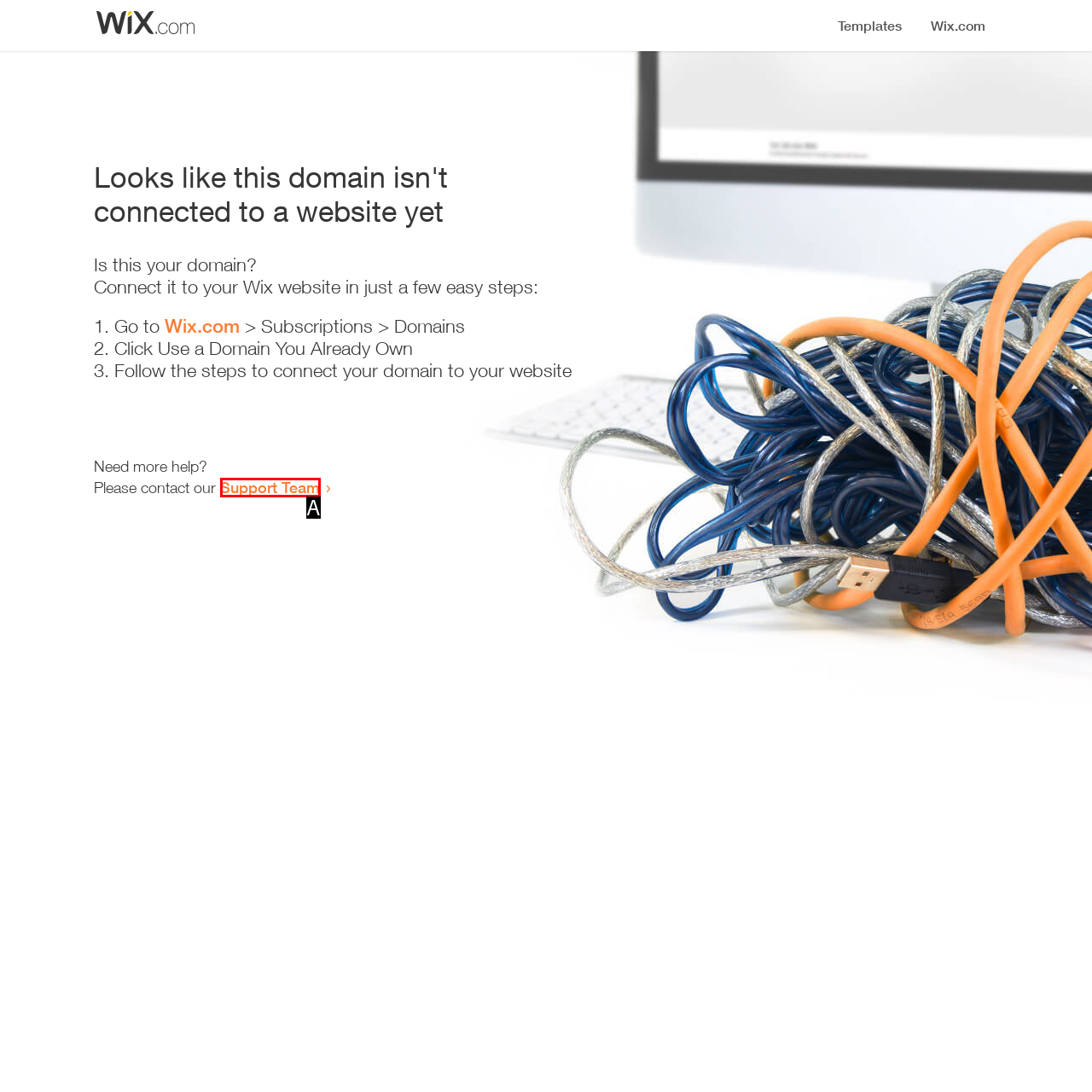Identify the option that corresponds to: Ios by night
Respond with the corresponding letter from the choices provided.

None